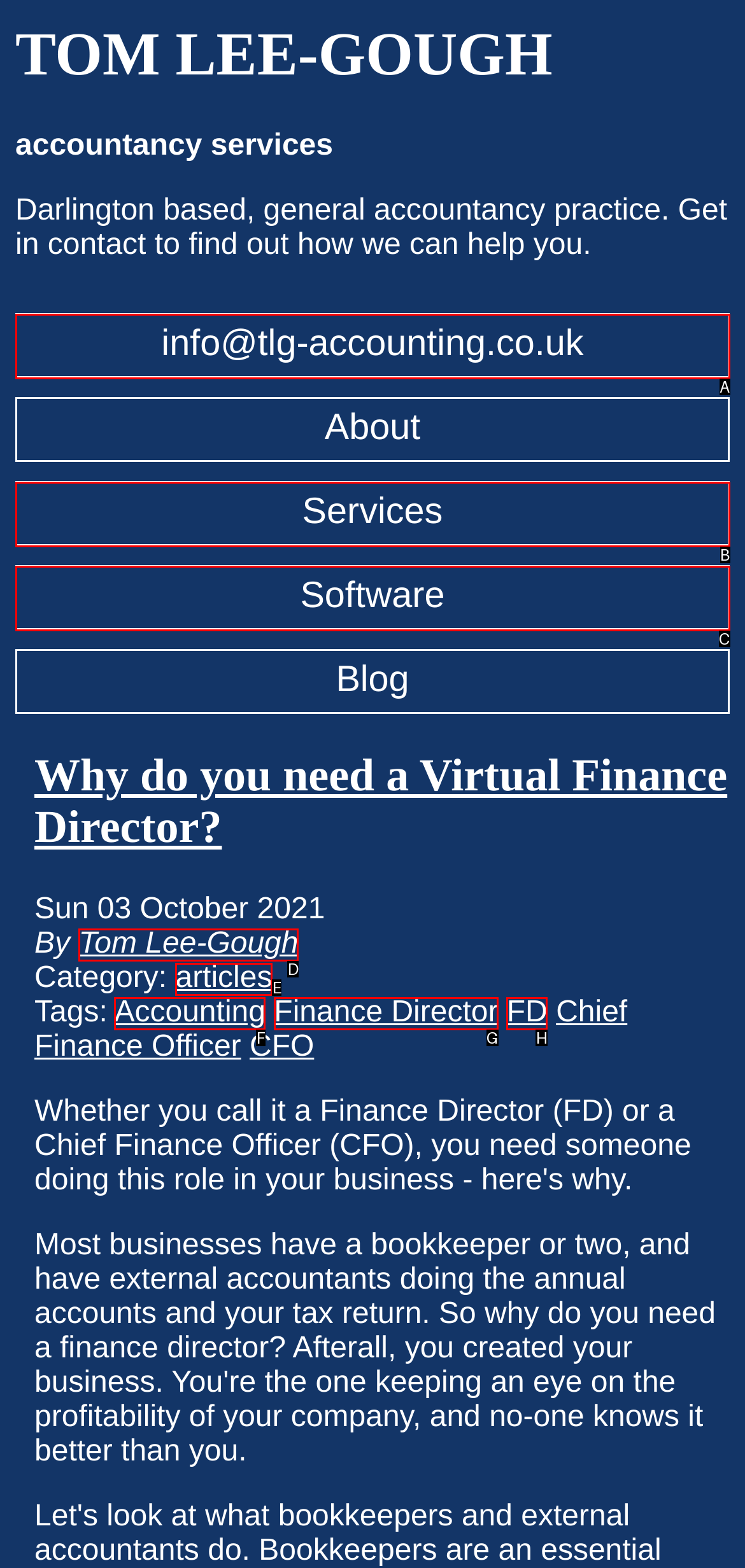Find the HTML element that suits the description: Sri Brahma-samhita (5th Chapter)
Indicate your answer with the letter of the matching option from the choices provided.

None